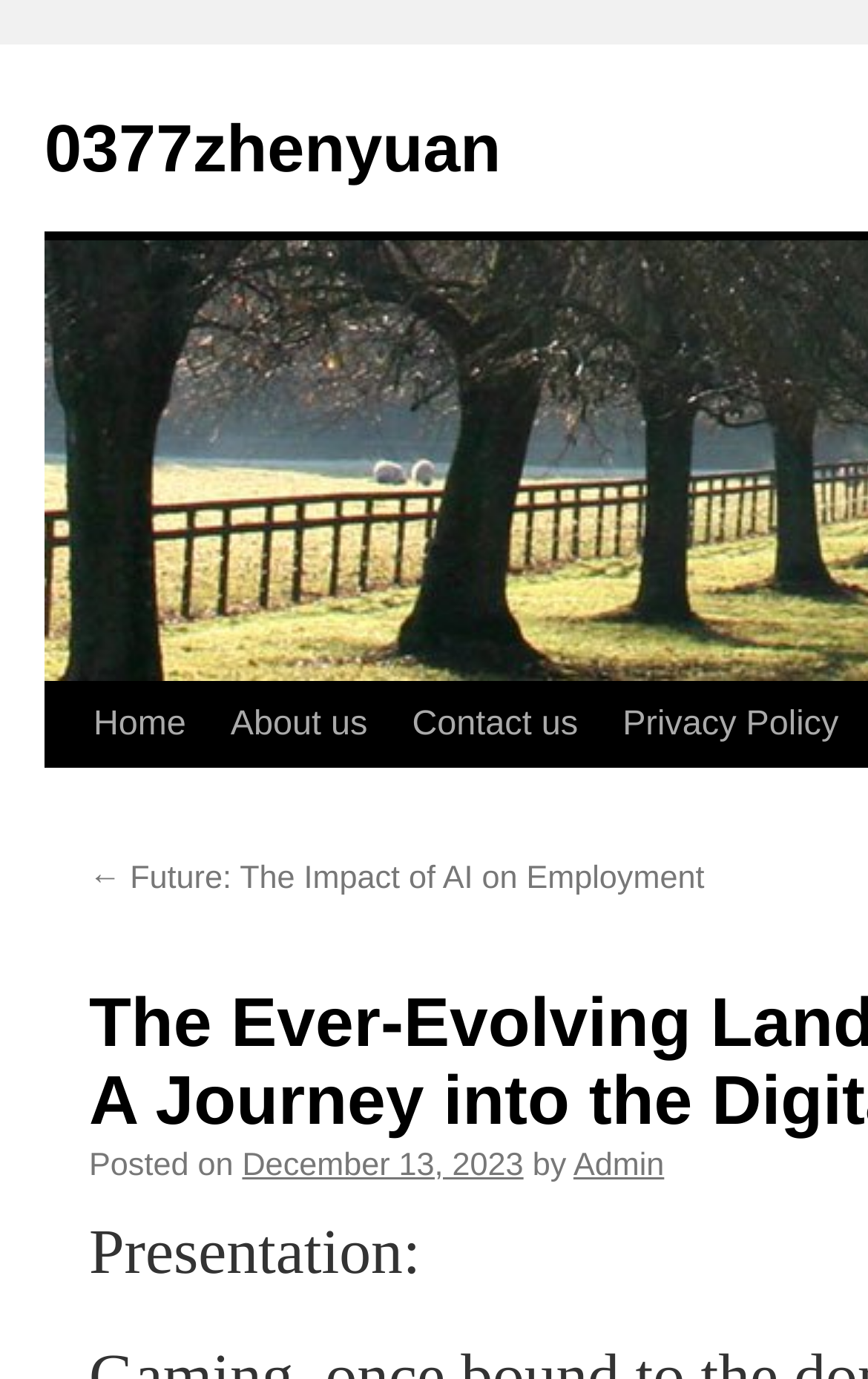Please identify the primary heading on the webpage and return its text.

The Ever-Evolving Landscape of Gaming: A Journey into the Digital Realm